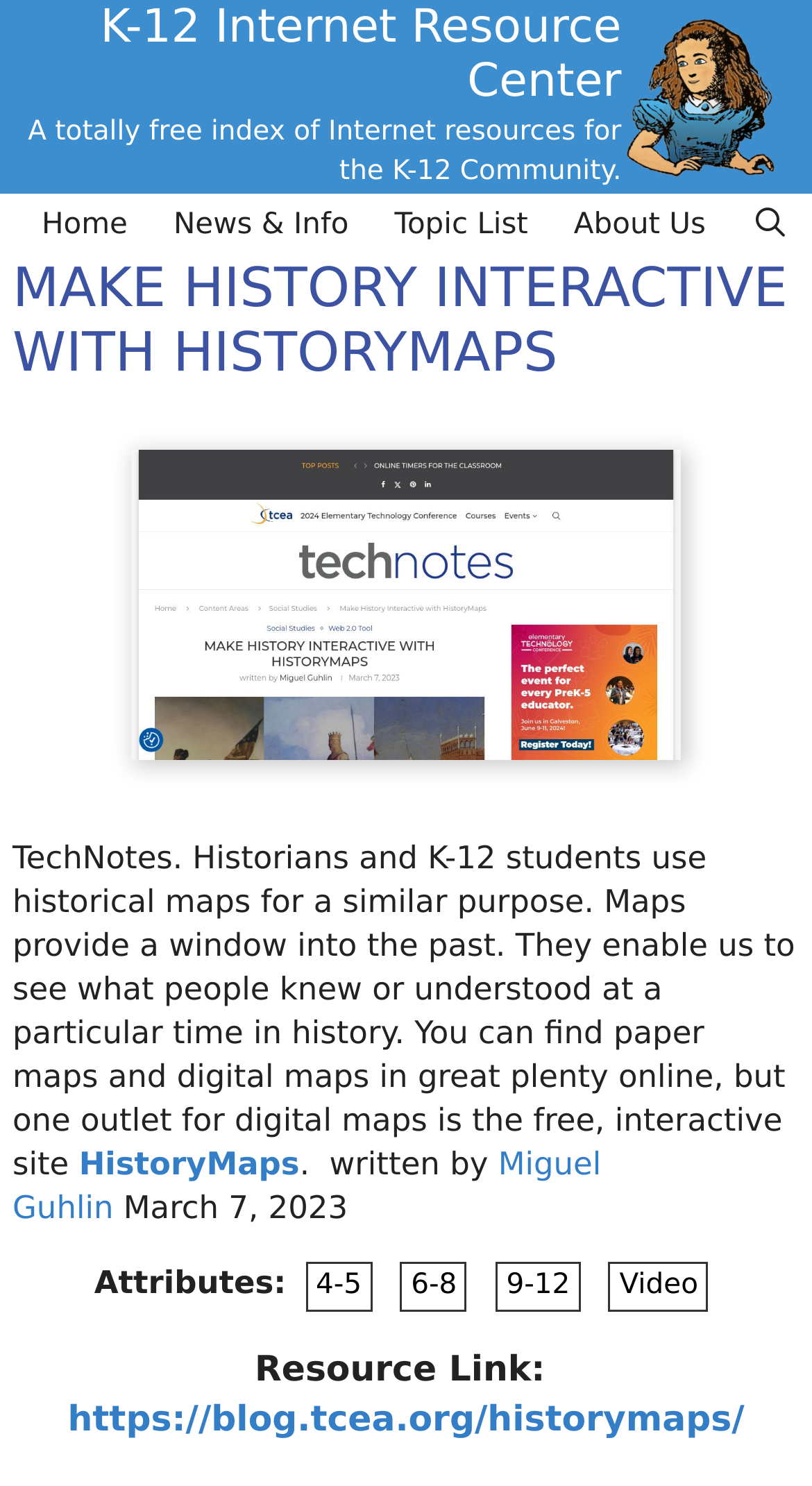Utilize the details in the image to give a detailed response to the question: What is the purpose of historical maps?

According to the webpage, historical maps provide a window into the past, enabling us to see what people knew or understood at a particular time in history. This is mentioned in the StaticText element with the text 'Maps provide a window into the past. They enable us to see what people knew or understood at a particular time in history.'